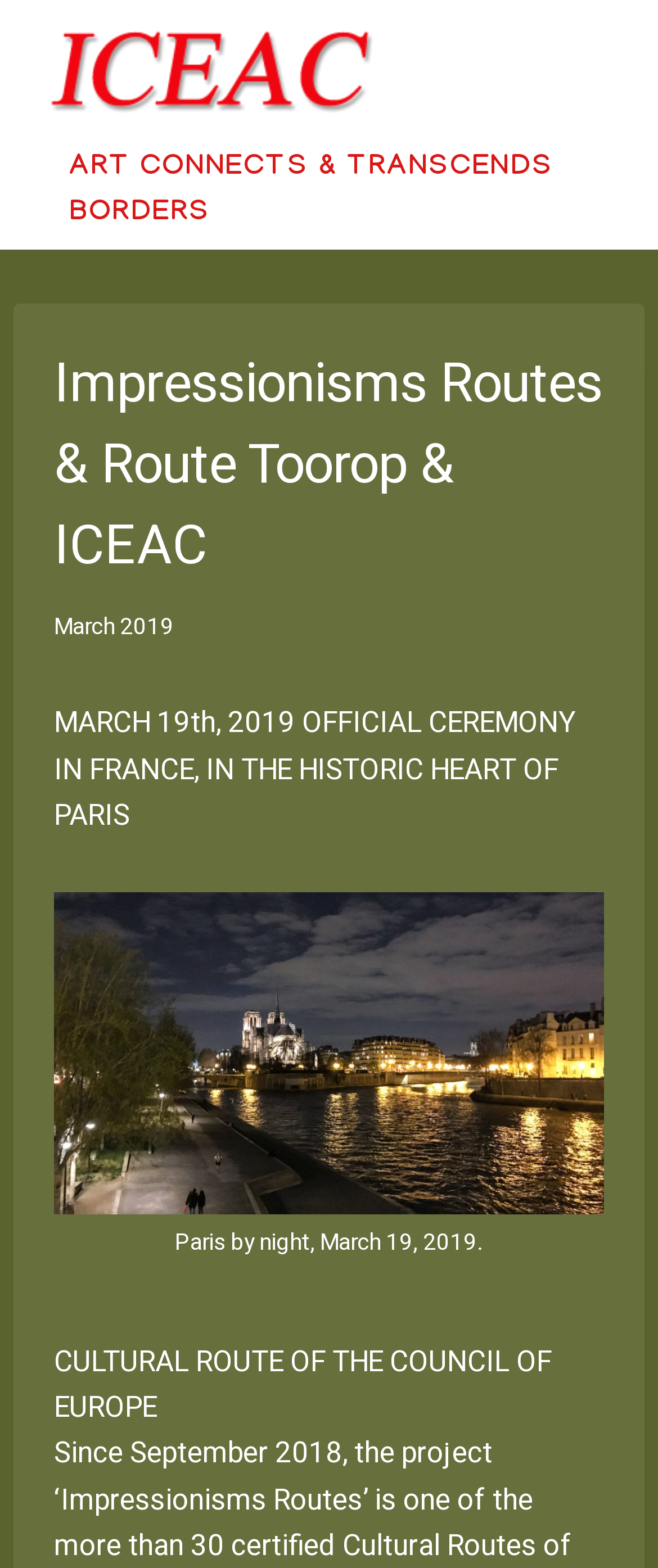Find the bounding box of the element with the following description: "Toggle Menu". The coordinates must be four float numbers between 0 and 1, formatted as [left, top, right, bottom].

[0.844, 0.026, 0.938, 0.06]